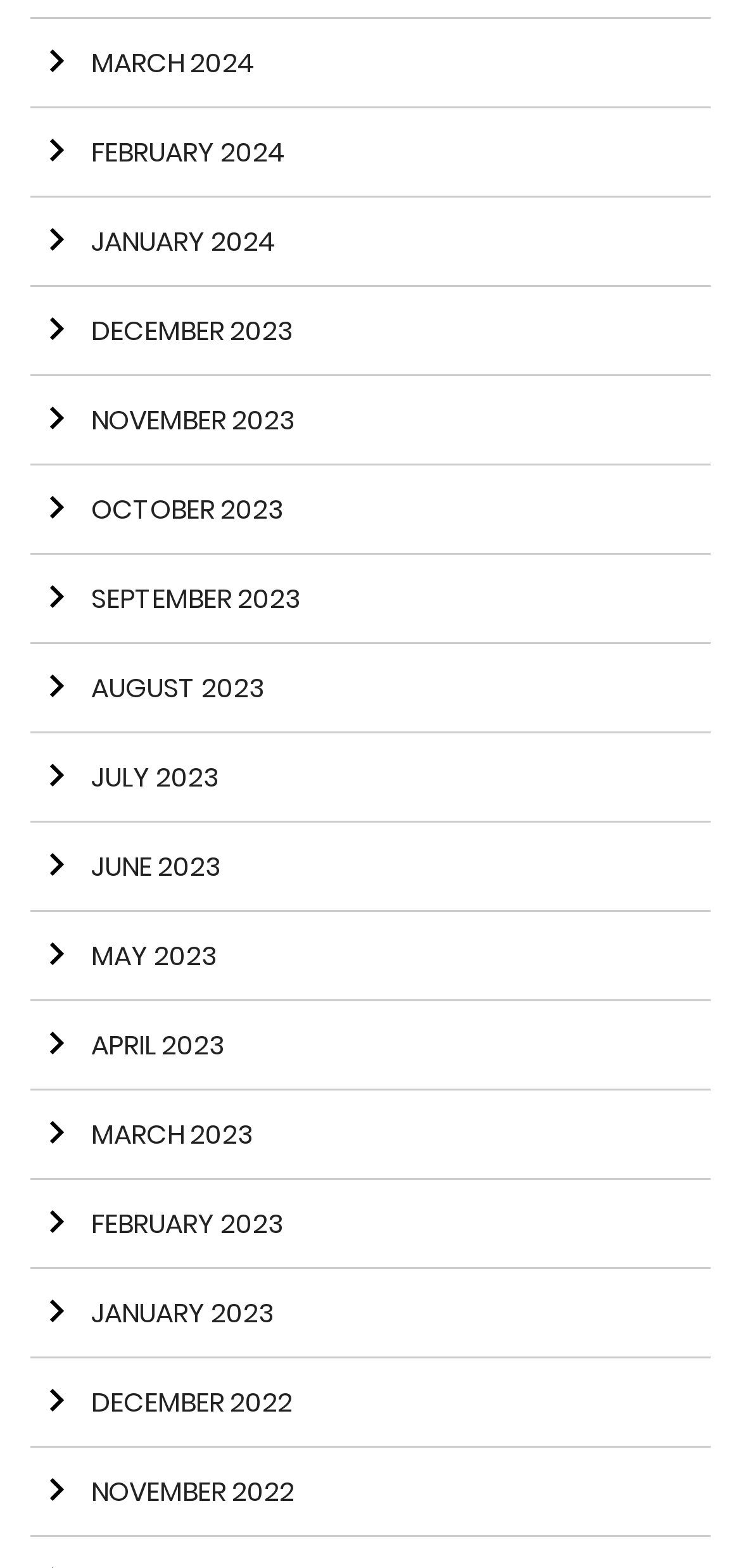Please mark the bounding box coordinates of the area that should be clicked to carry out the instruction: "go to NOVEMBER 2023".

[0.041, 0.24, 0.959, 0.297]